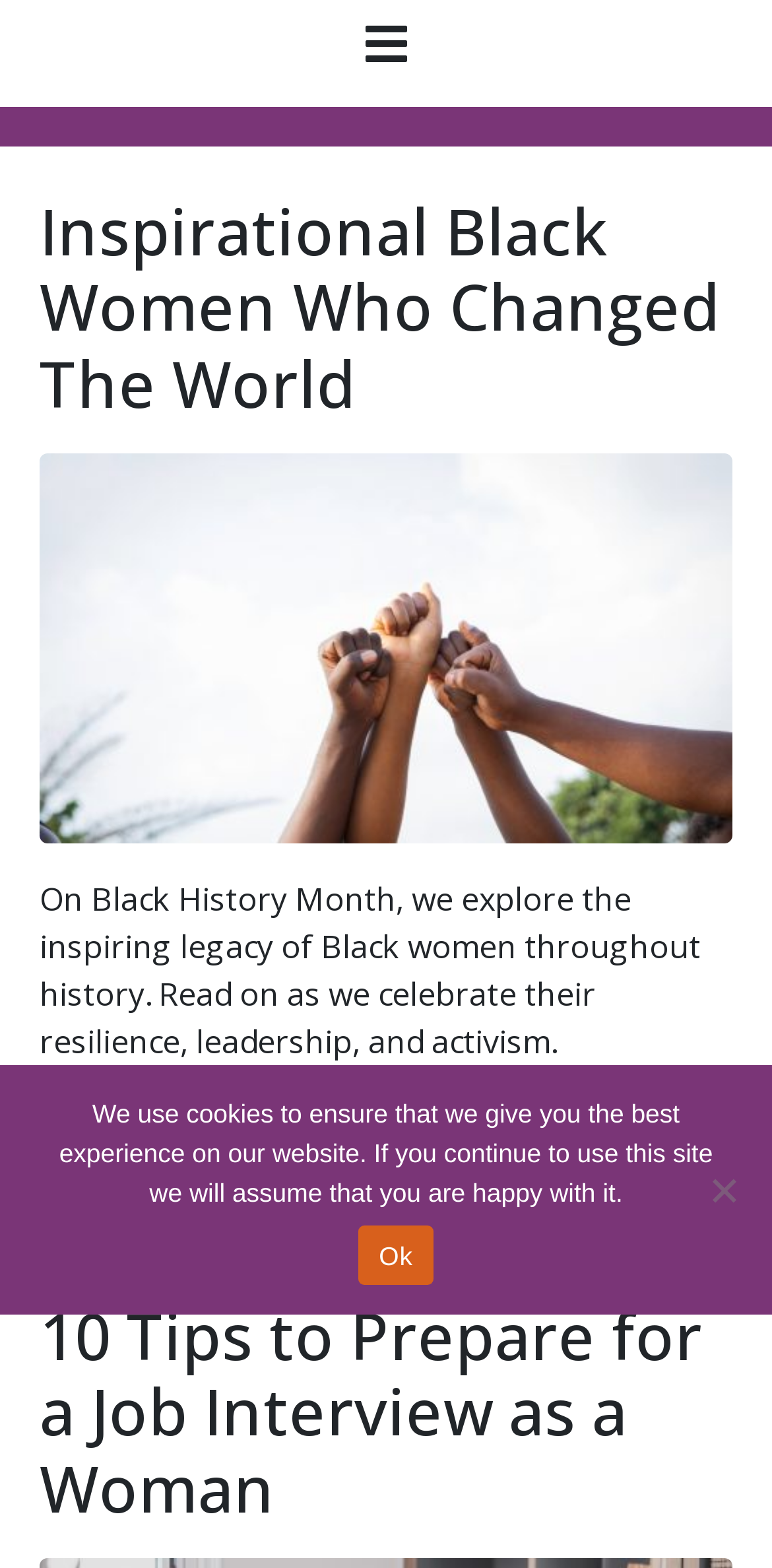Examine the image and give a thorough answer to the following question:
How many links are in the first article section?

I counted the number of link elements within the first article section, which are identified by the text 'Inspirational Black Women Who Changed The World'. There are two links, one with the text 'Inspirational Black Women Who Changed The World' and another with the text 'Fists-In-Air-Honouring-Celebrating-Inspirational-Black-Women'.